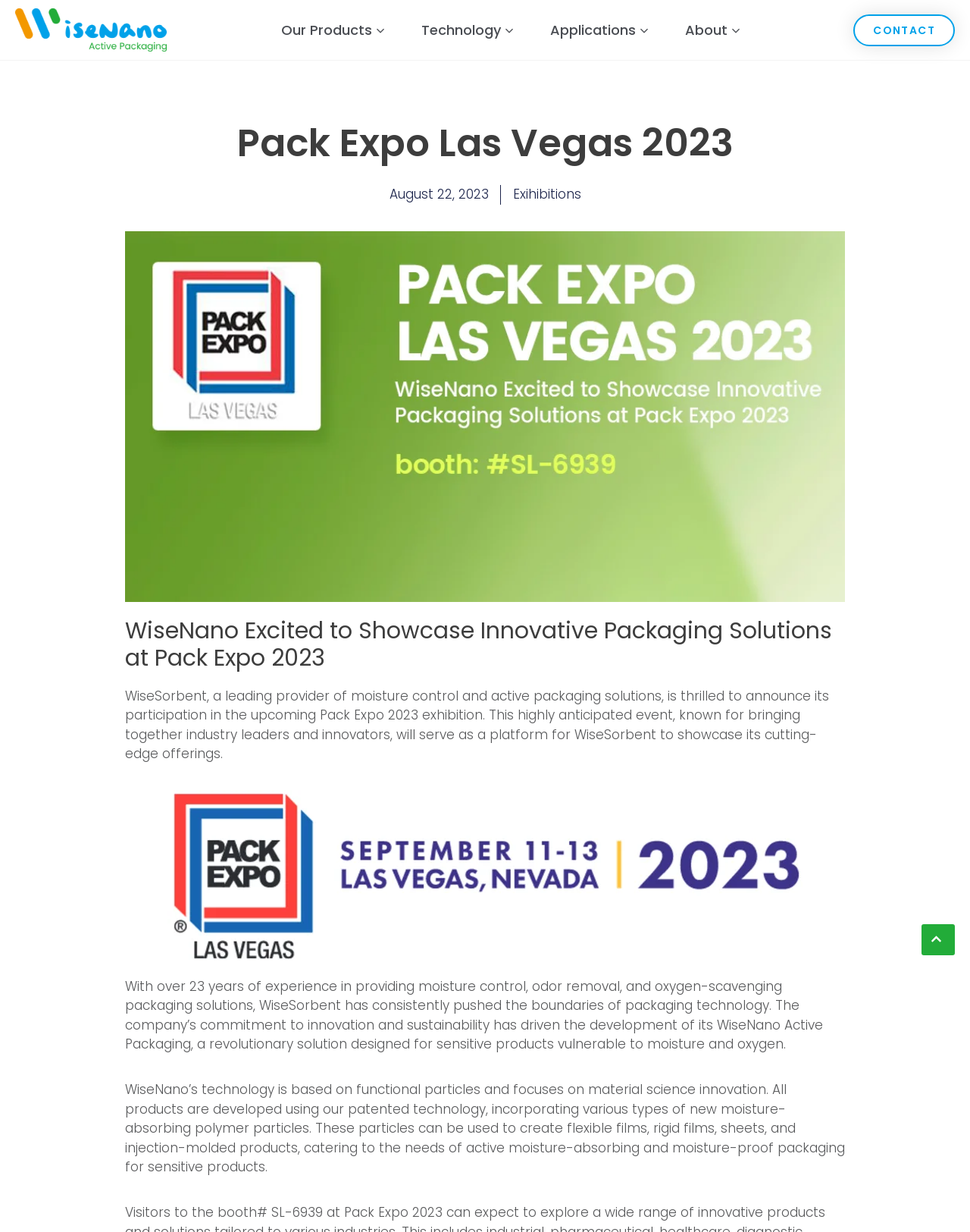Identify the coordinates of the bounding box for the element described below: "Our Products". Return the coordinates as four float numbers between 0 and 1: [left, top, right, bottom].

[0.28, 0.012, 0.405, 0.035]